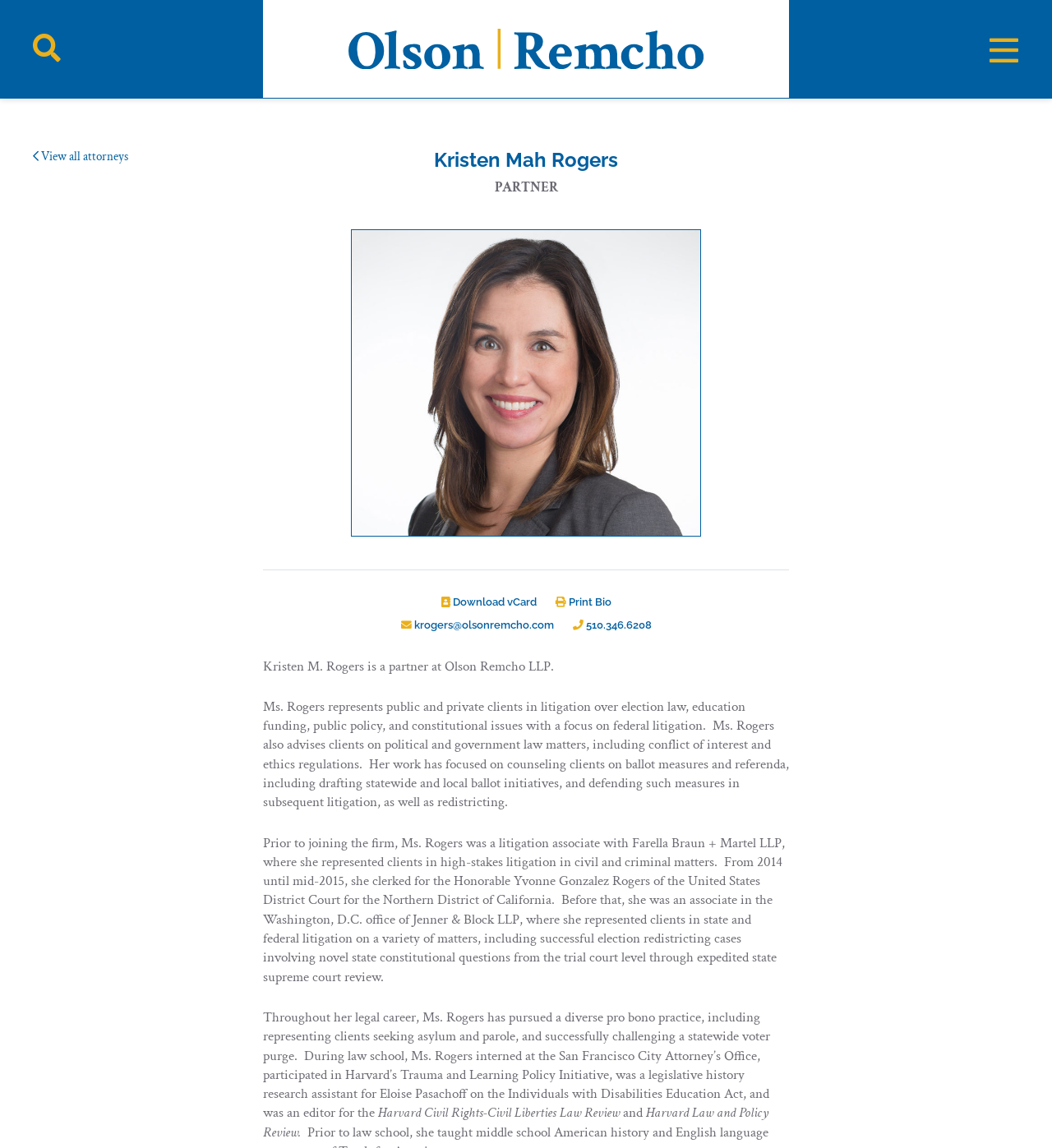Respond with a single word or phrase:
What is the name of the law review Kristen M. Rogers was an editor for?

Harvard Civil Rights-Civil Liberties Law Review